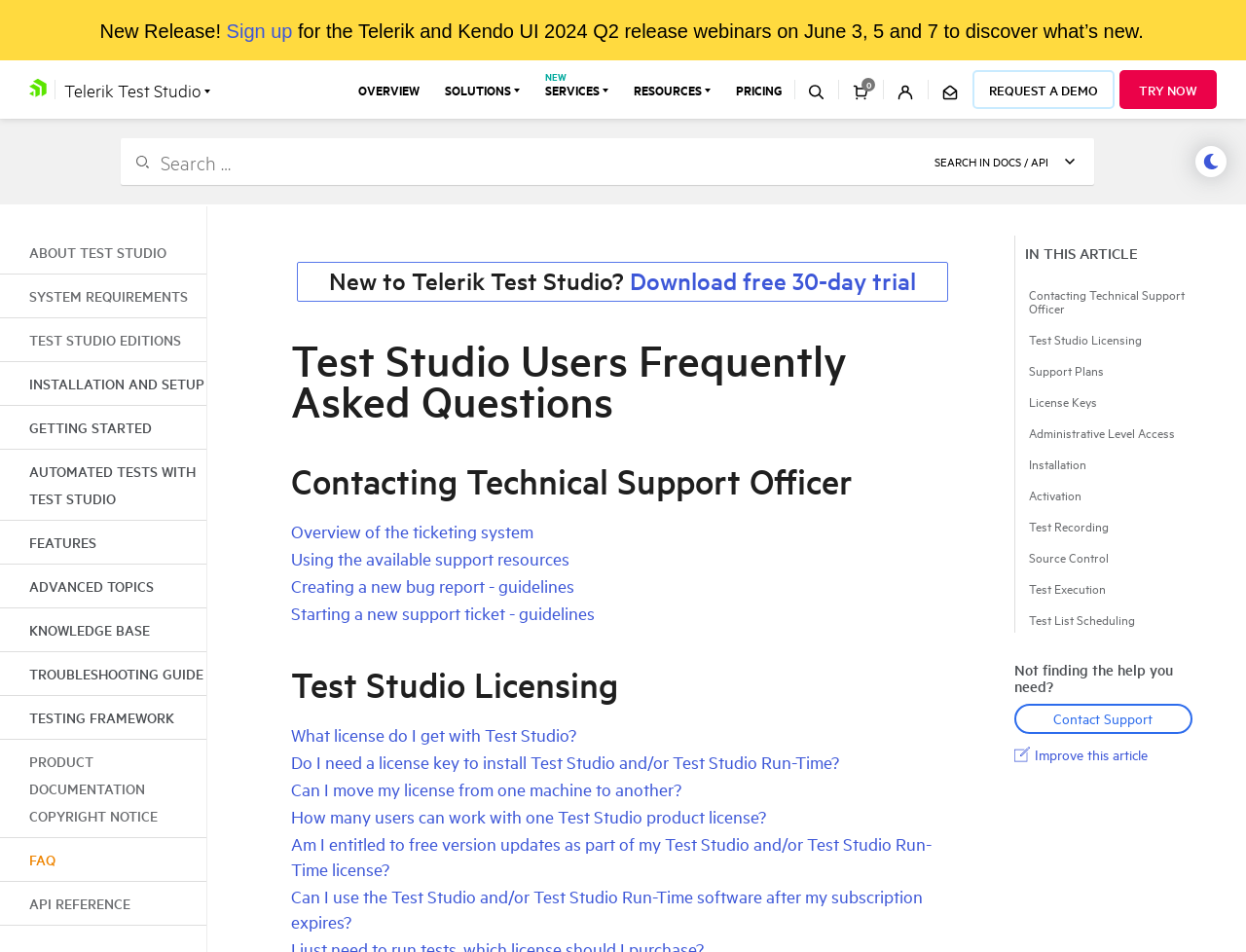Explain the webpage in detail, including its primary components.

The webpage is about Test Studio, an automated web, WPF, and load testing solution. At the top, there is a notification about a new release and an invitation to sign up for webinars. Below this, there is a navigation menu with links to the homepage, product navigation, and various solutions and resources.

On the left side, there is a tree menu with multiple items, including "About Test Studio", "System Requirements", "Test Studio Editions", and more. The currently selected item is "FAQ", which is expanded to show a list of frequently asked questions.

The main content area is divided into sections, each with a heading and multiple links to related topics. The sections include "Test Studio Users Frequently Asked Questions", "Contacting Technical Support Officer", "Test Studio Licensing", and more. Each section has multiple links to specific questions and topics.

At the bottom of the page, there is a section titled "IN THIS ARTICLE" with links to related topics, and a final message asking if the user is not finding the help they need. Throughout the page, there are multiple images, including icons and logos, and a search bar at the top.